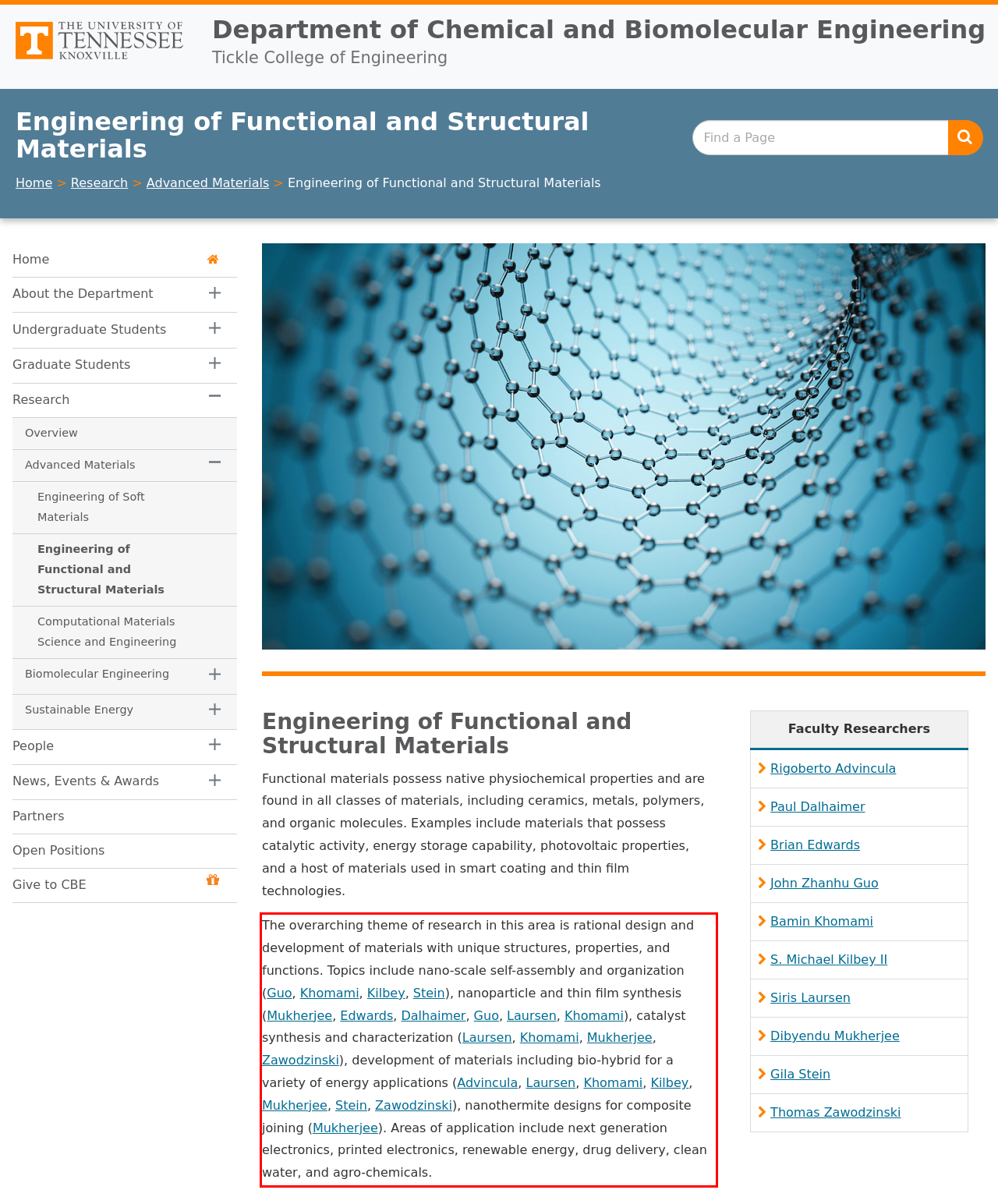From the screenshot of the webpage, locate the red bounding box and extract the text contained within that area.

The overarching theme of research in this area is rational design and development of materials with unique structures, properties, and functions. Topics include nano-scale self-assembly and organization (Guo, Khomami, Kilbey, Stein), nanoparticle and thin film synthesis (Mukherjee, Edwards, Dalhaimer, Guo, Laursen, Khomami), catalyst synthesis and characterization (Laursen, Khomami, Mukherjee, Zawodzinski), development of materials including bio-hybrid for a variety of energy applications (Advincula, Laursen, Khomami, Kilbey, Mukherjee, Stein, Zawodzinski), nanothermite designs for composite joining (Mukherjee). Areas of application include next generation electronics, printed electronics, renewable energy, drug delivery, clean water, and agro-chemicals.